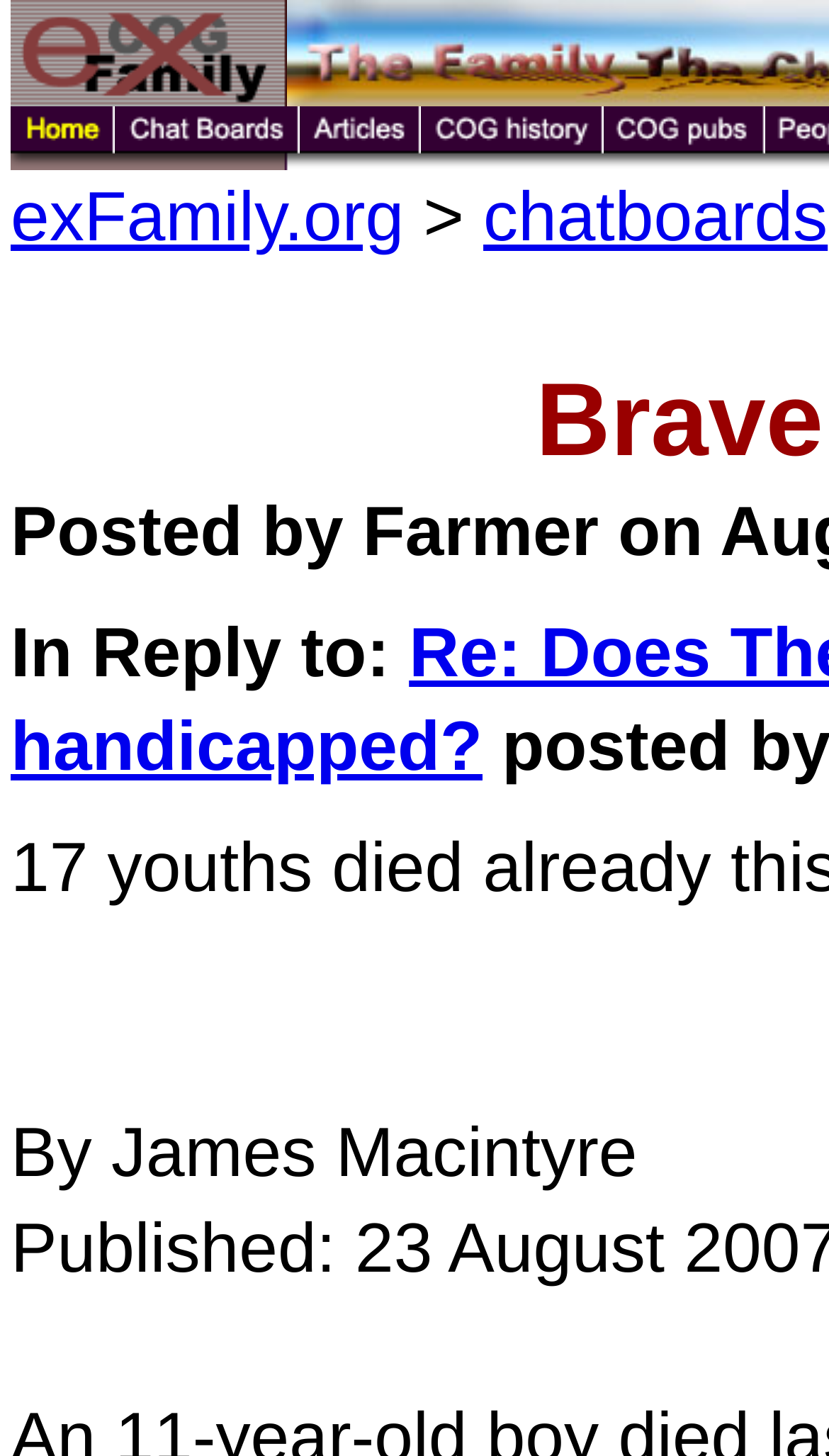What is the headline of the webpage?

Brave new world???